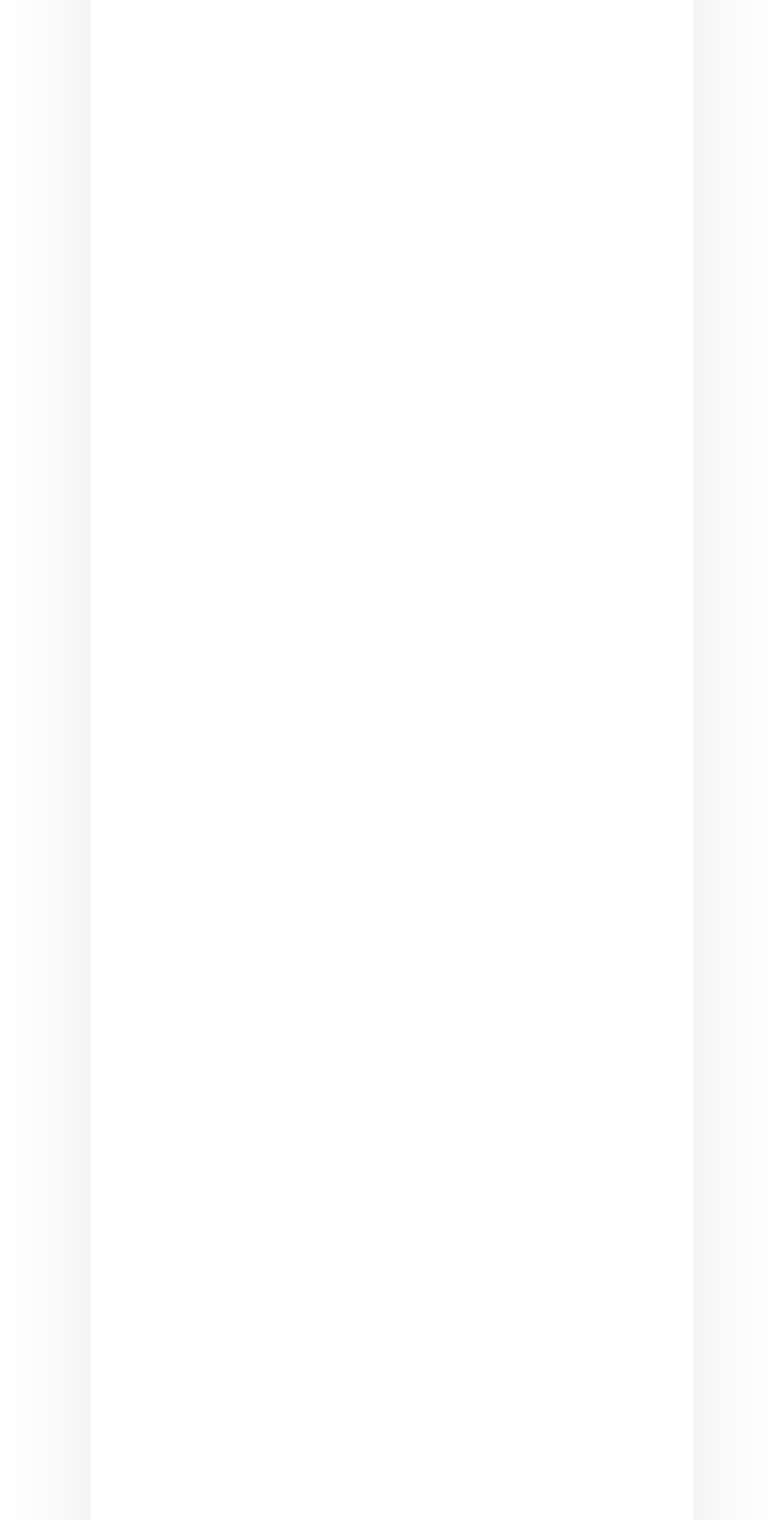Provide a one-word or short-phrase response to the question:
Are all links aligned vertically?

Yes